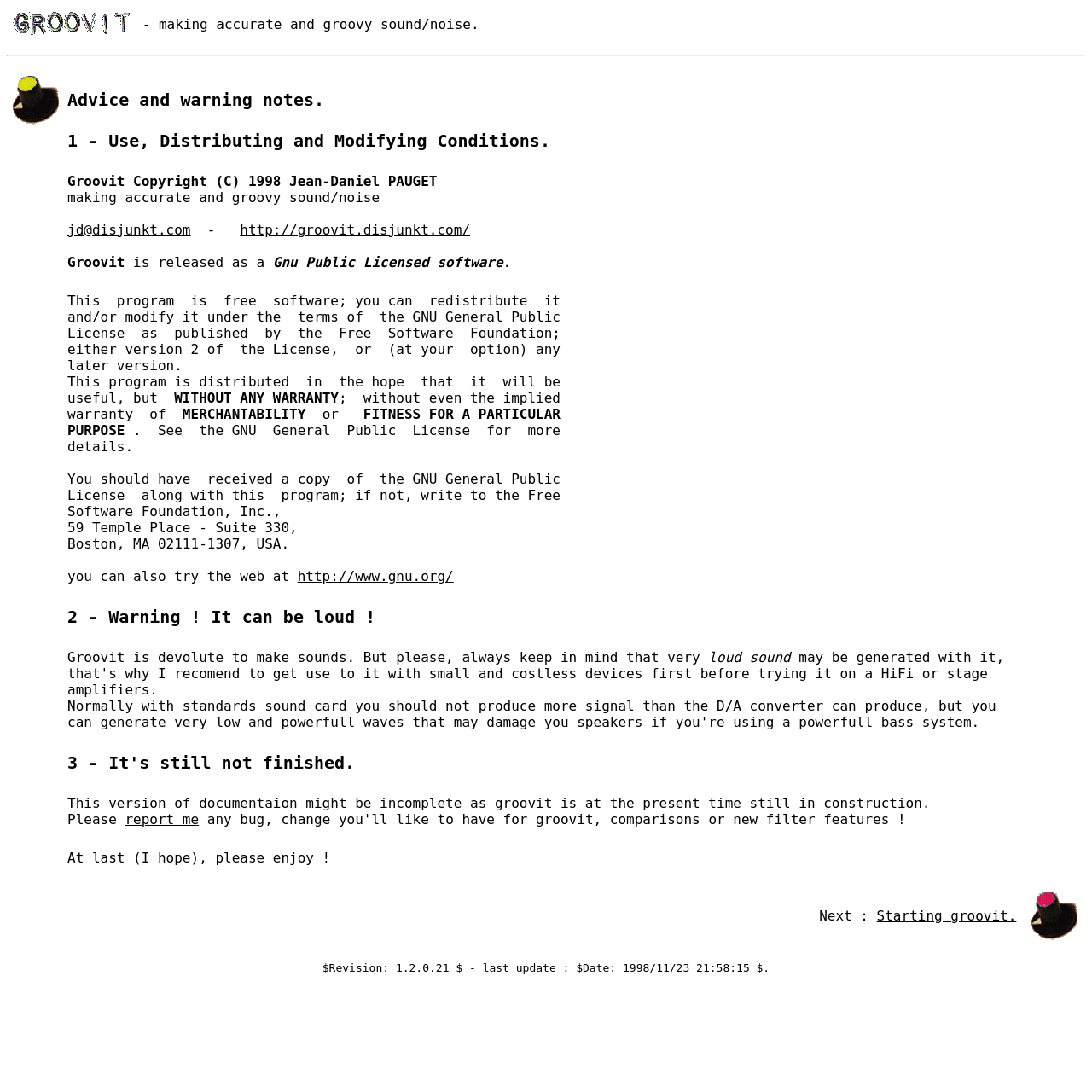What is the license under which Groovit is released? Please answer the question using a single word or phrase based on the image.

GNU General Public License